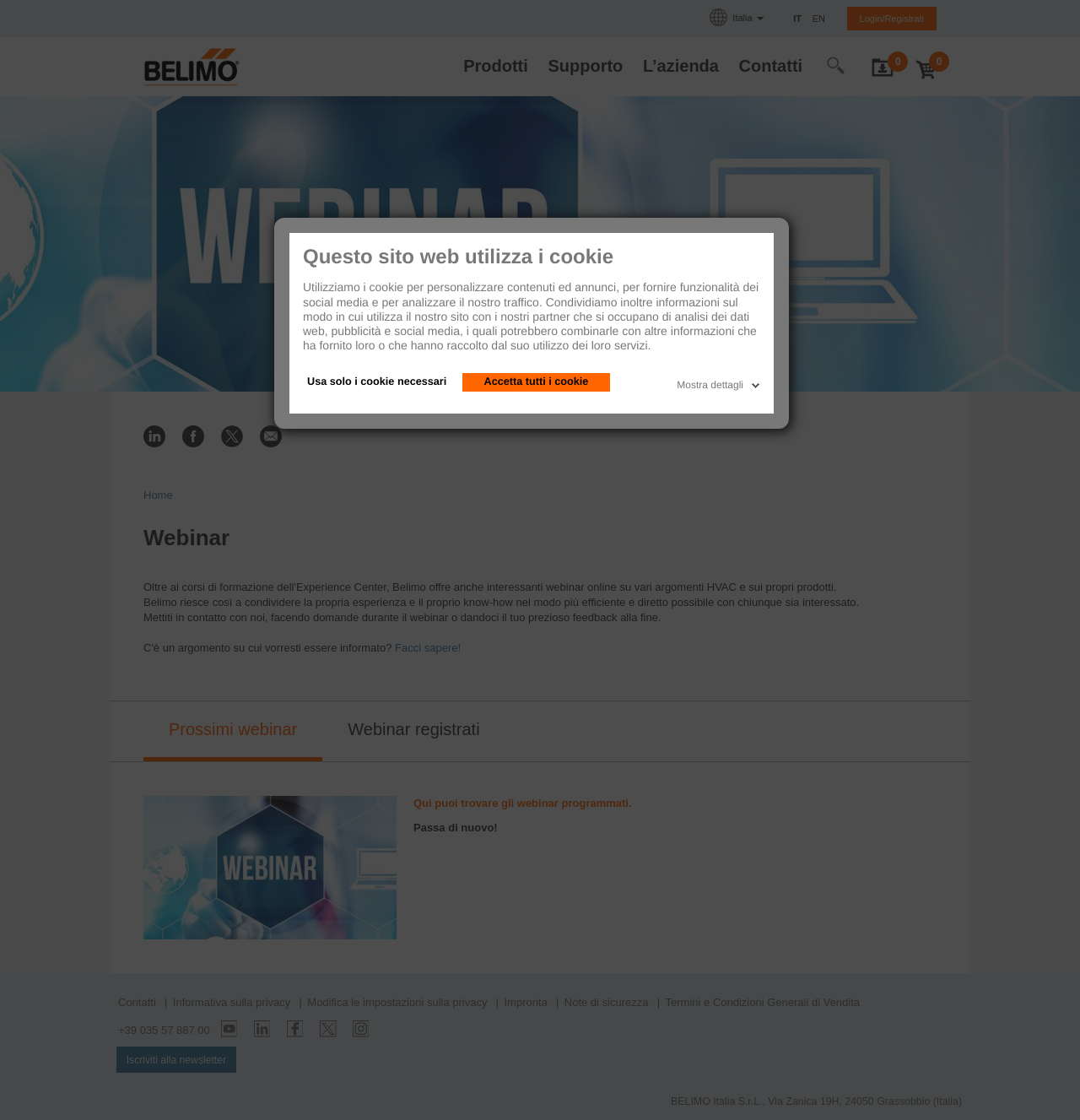What is the purpose of the webinar?
Please give a detailed and elaborate explanation in response to the question.

The purpose of the webinar is to share Belimo's experience and know-how in a more efficient and direct way with those who are interested, as stated in the webpage content.